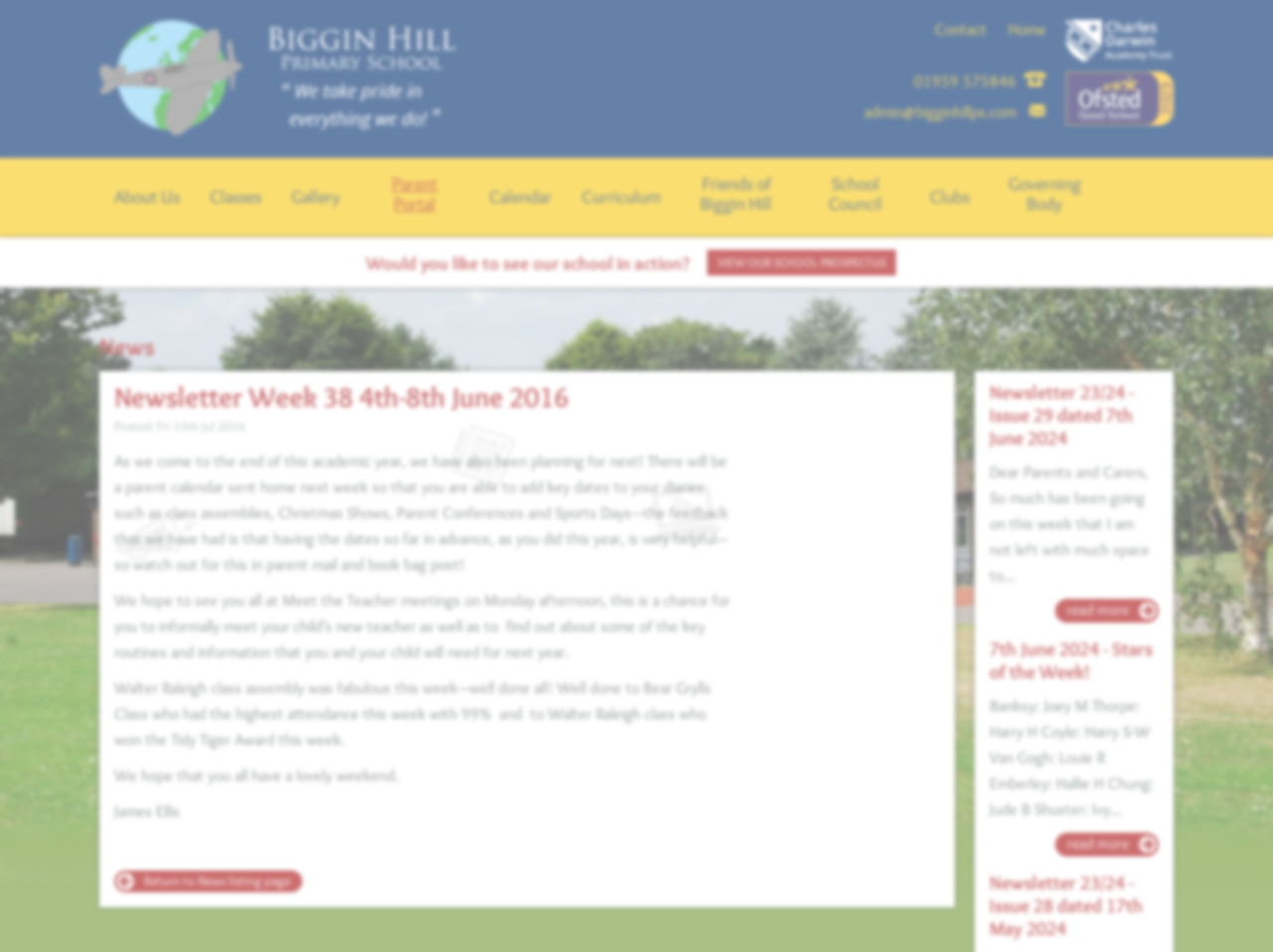What is the name of the school?
Look at the image and construct a detailed response to the question.

I found the answer by looking at the link element with the text 'Biggin Hill Primary School' at the top of the webpage, which suggests that it is the name of the school.